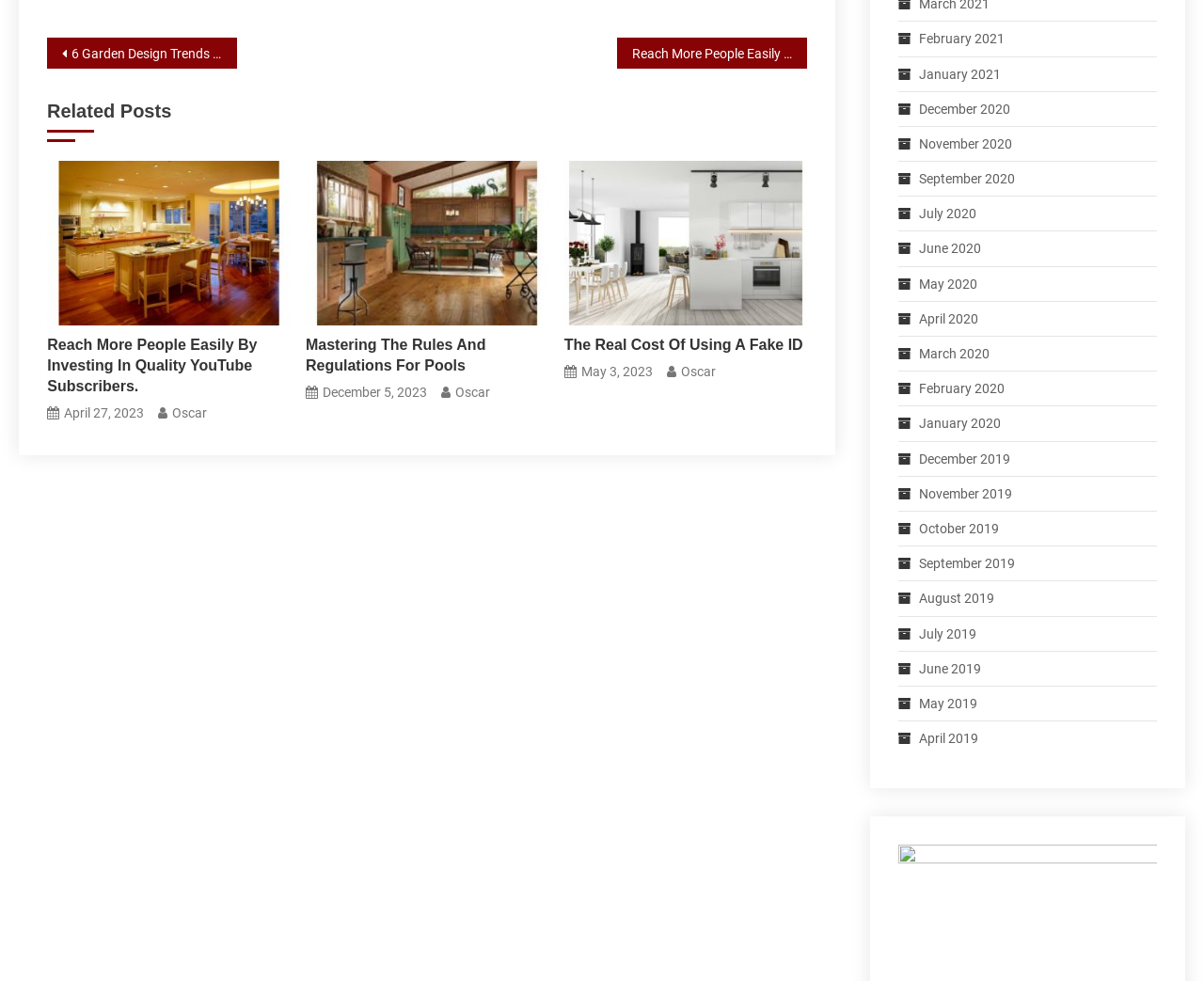Please determine the bounding box coordinates of the element's region to click in order to carry out the following instruction: "Check posts from 'Oscar'". The coordinates should be four float numbers between 0 and 1, i.e., [left, top, right, bottom].

[0.143, 0.41, 0.172, 0.434]